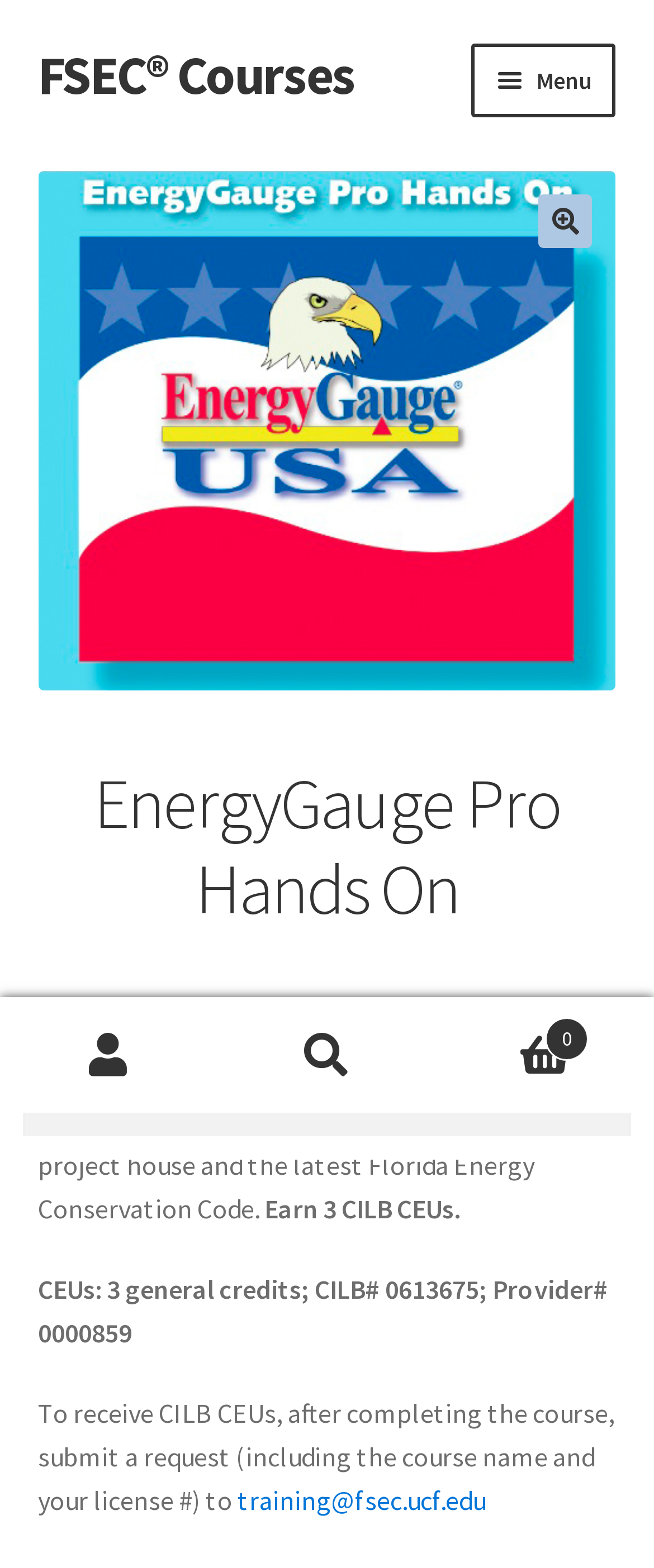What is the price of the course?
Based on the screenshot, give a detailed explanation to answer the question.

I found the answer by looking at the StaticText elements with the text '$' and '99' which are adjacent to each other, indicating that the price of the course is $99.